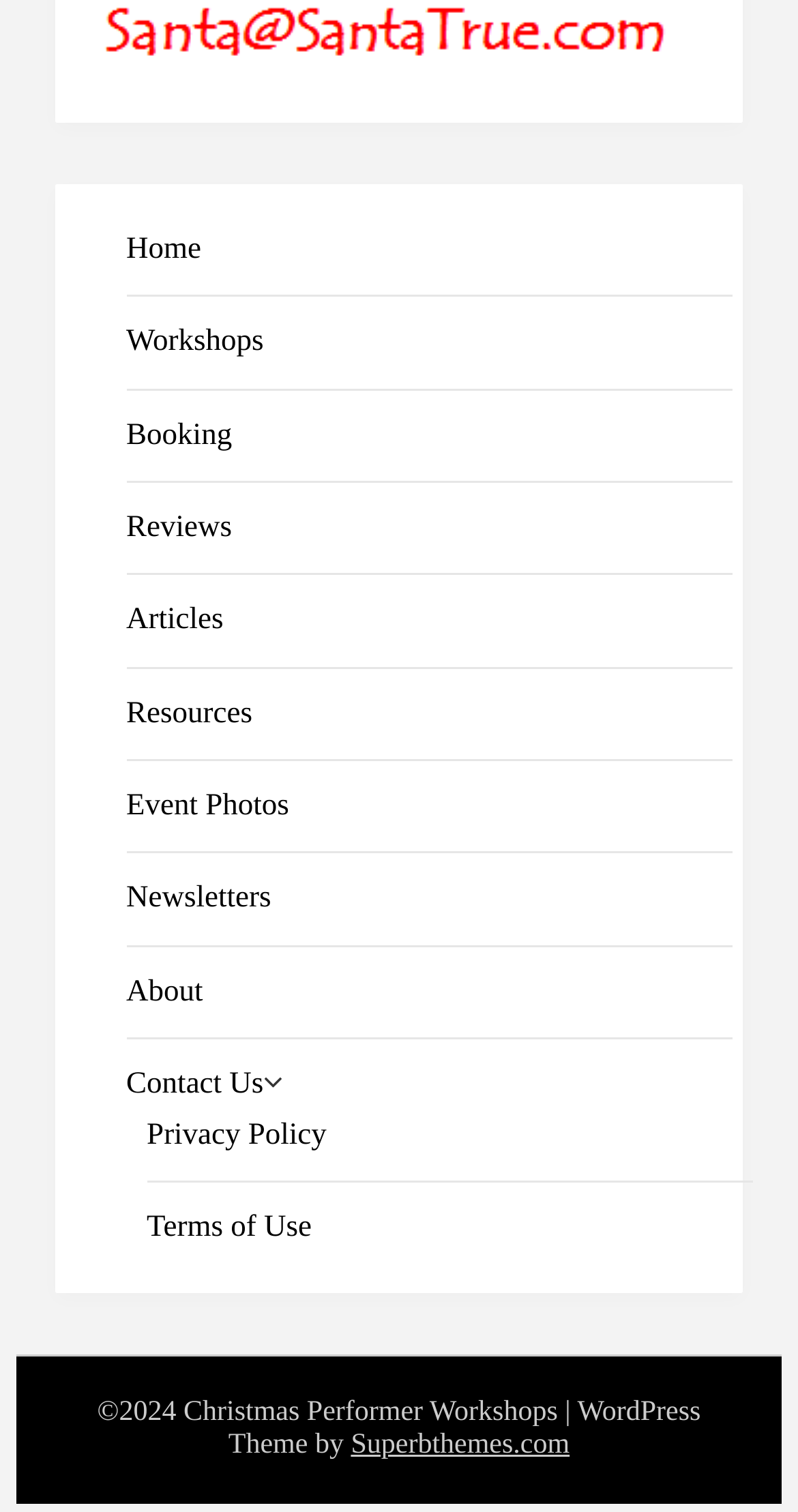Please specify the bounding box coordinates of the clickable region necessary for completing the following instruction: "make a booking". The coordinates must consist of four float numbers between 0 and 1, i.e., [left, top, right, bottom].

[0.158, 0.277, 0.291, 0.298]